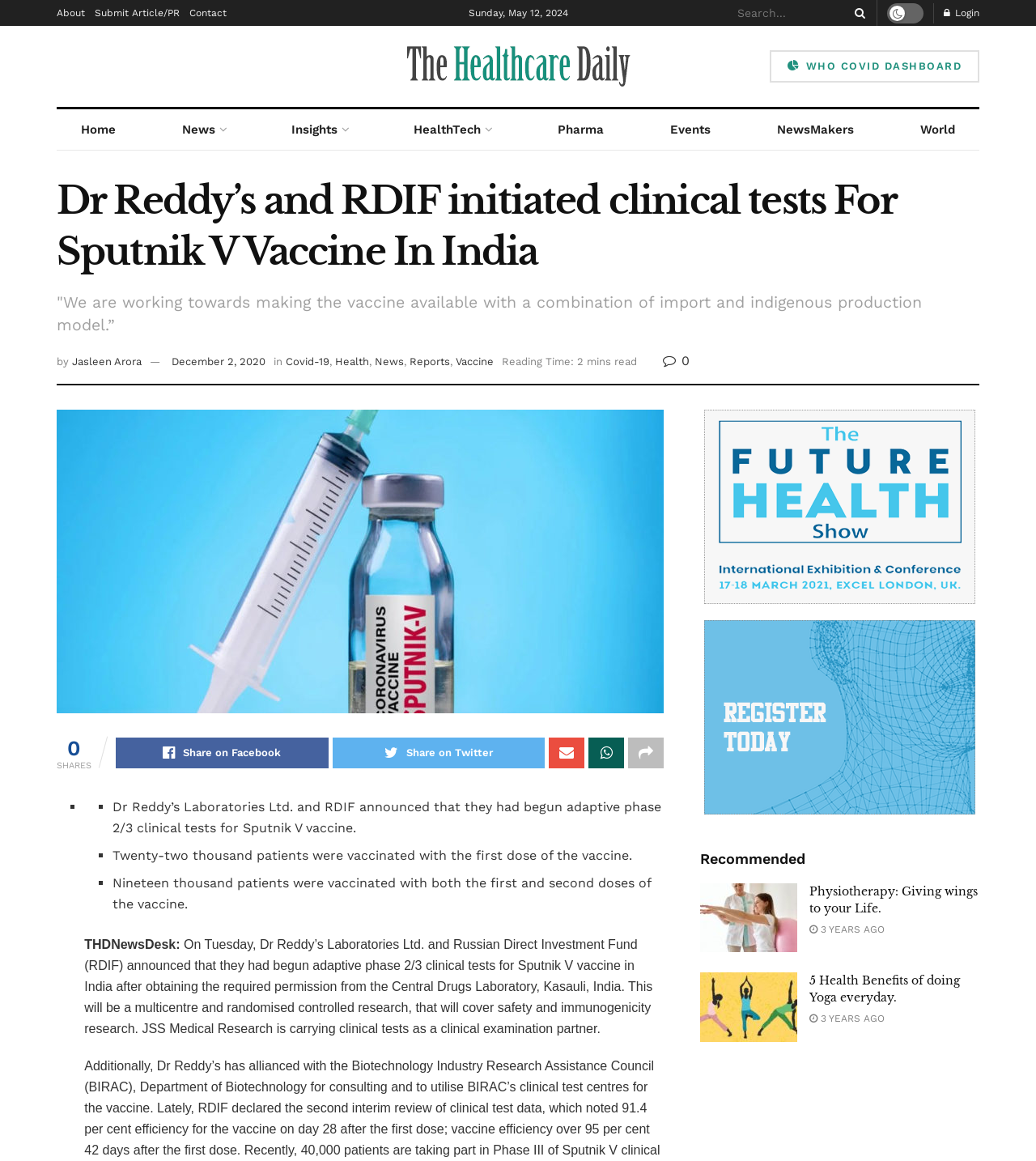Identify the bounding box coordinates of the region that needs to be clicked to carry out this instruction: "Search for something". Provide these coordinates as four float numbers ranging from 0 to 1, i.e., [left, top, right, bottom].

[0.712, 0.0, 0.837, 0.022]